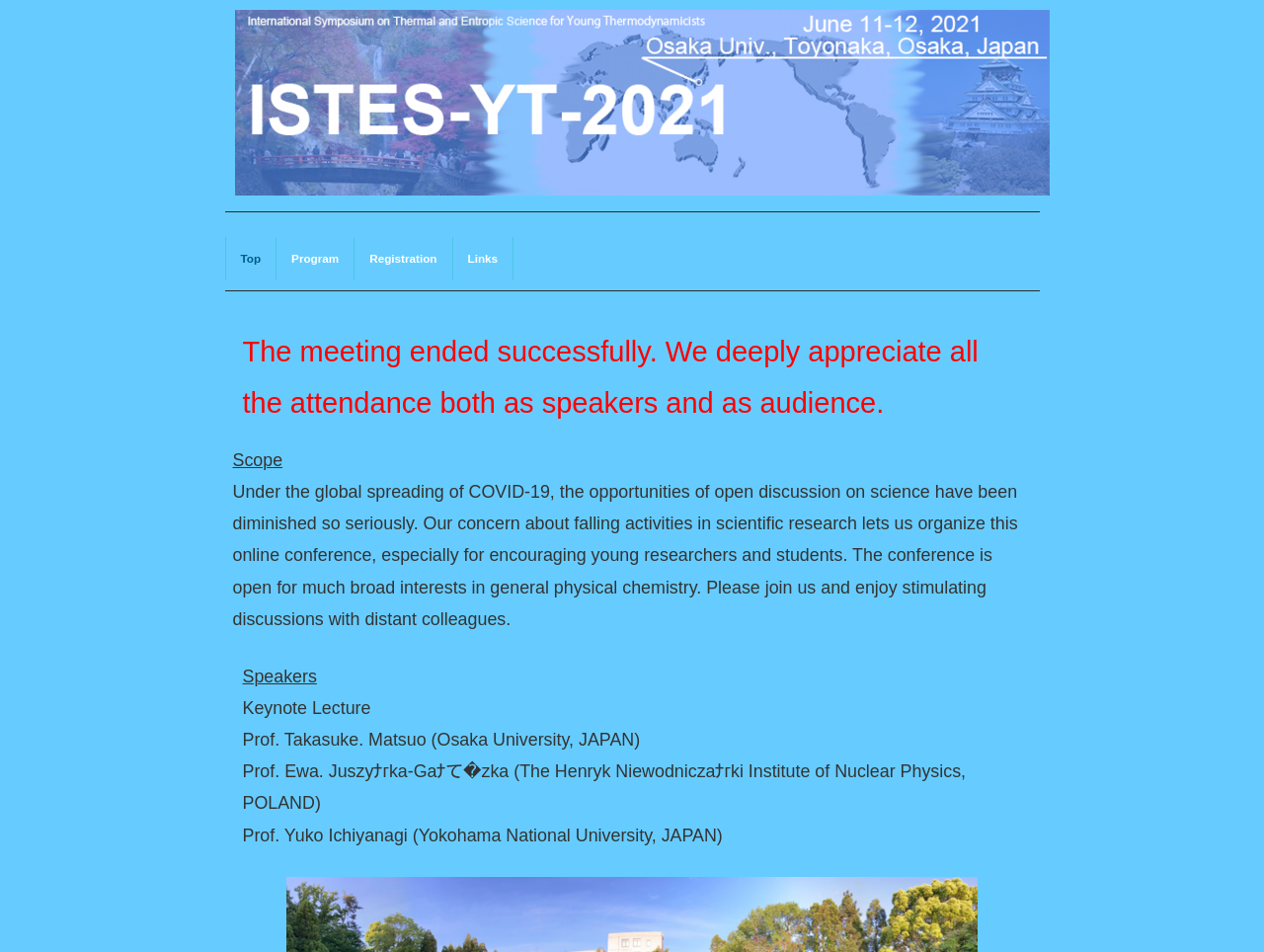What is the purpose of the conference?
Please use the image to provide a one-word or short phrase answer.

Encouraging young researchers and students